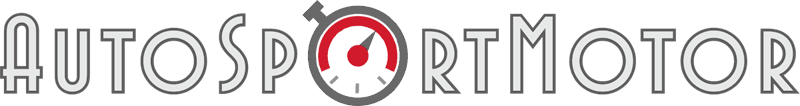What is the shape of the emblem in the logo?
Kindly offer a comprehensive and detailed response to the question.

The caption describes the emblem as a circular emblem incorporating a red speedometer, which implies that the shape of the emblem is circular.